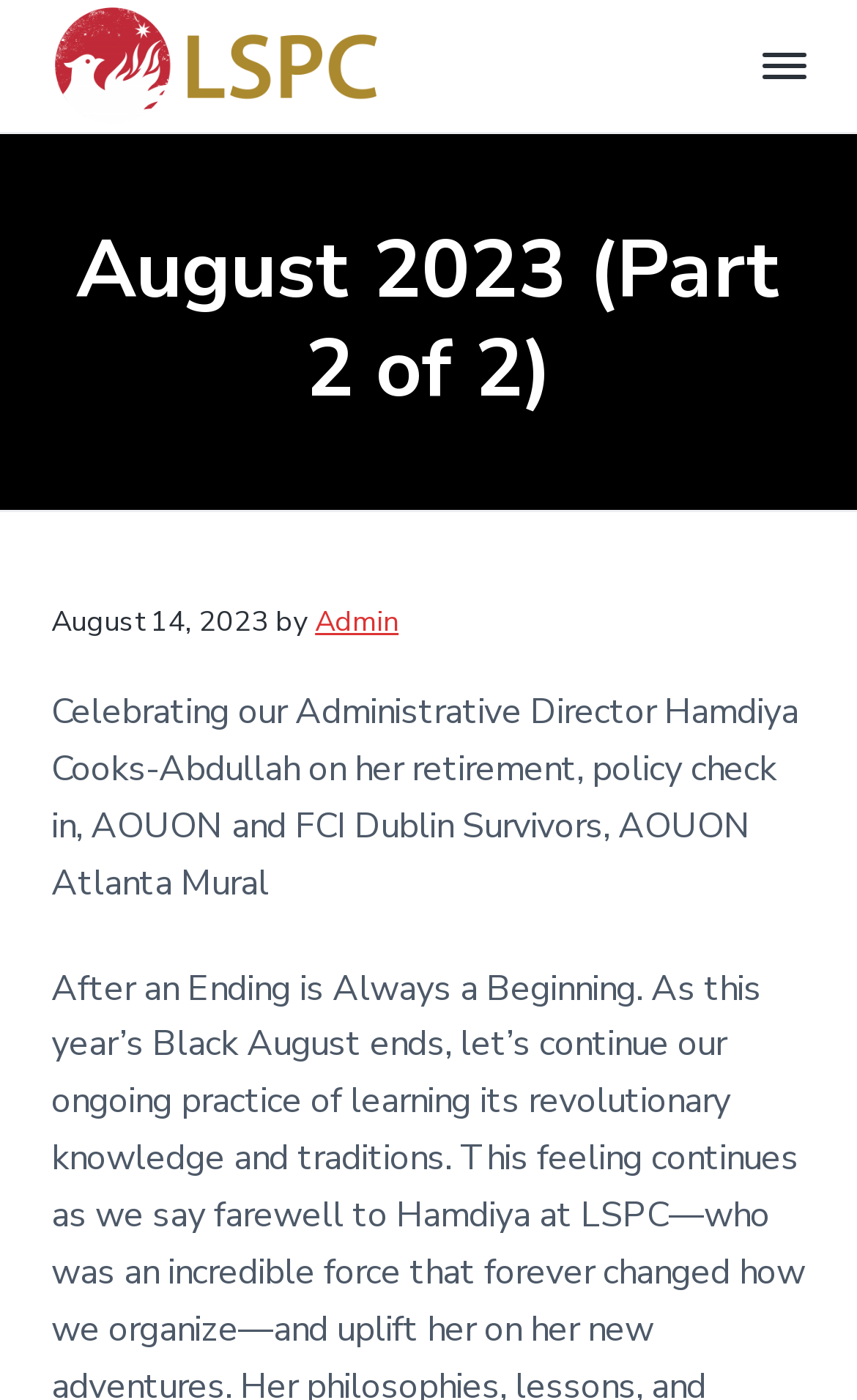Respond to the following question using a concise word or phrase: 
What is the organization mentioned in the logo?

Legal Services for Prisoners with Children